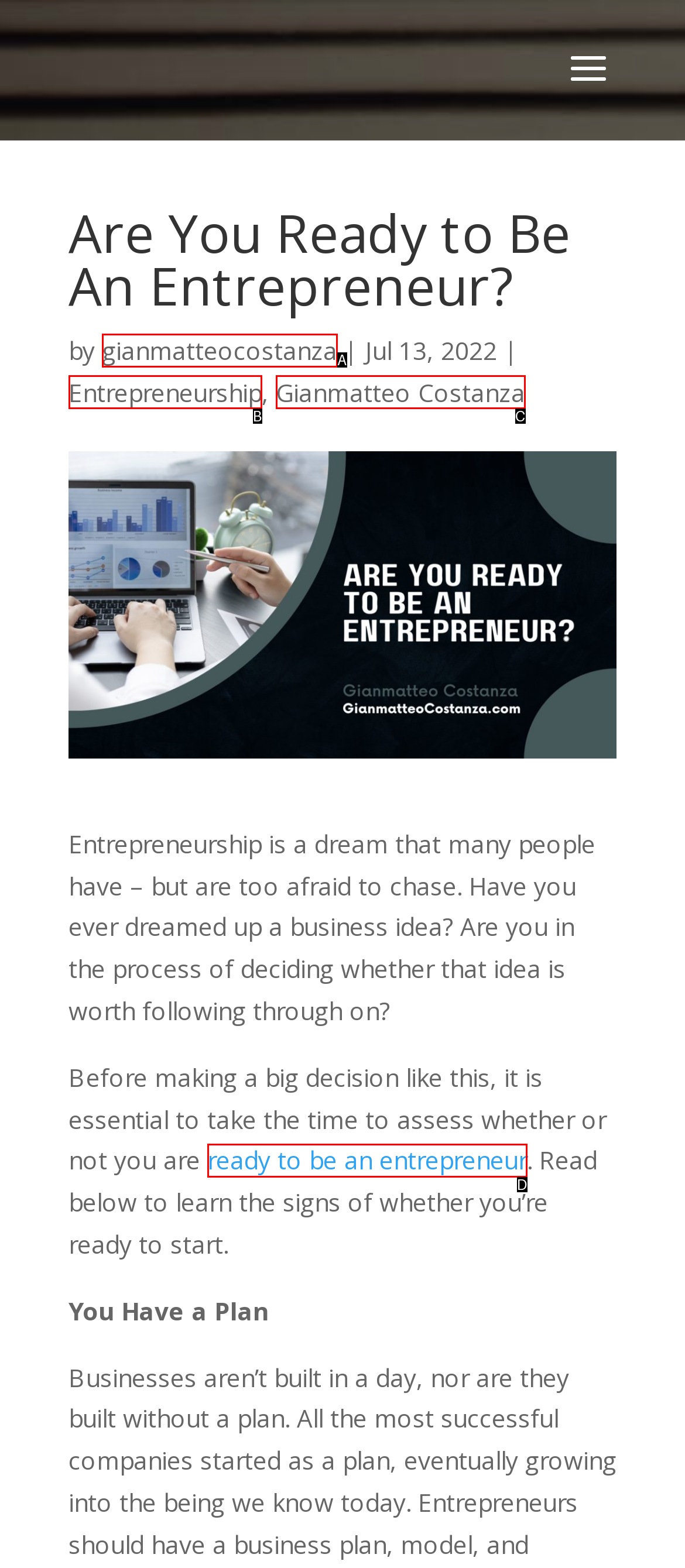Point out the option that aligns with the description: ready to be an entrepreneur
Provide the letter of the corresponding choice directly.

D